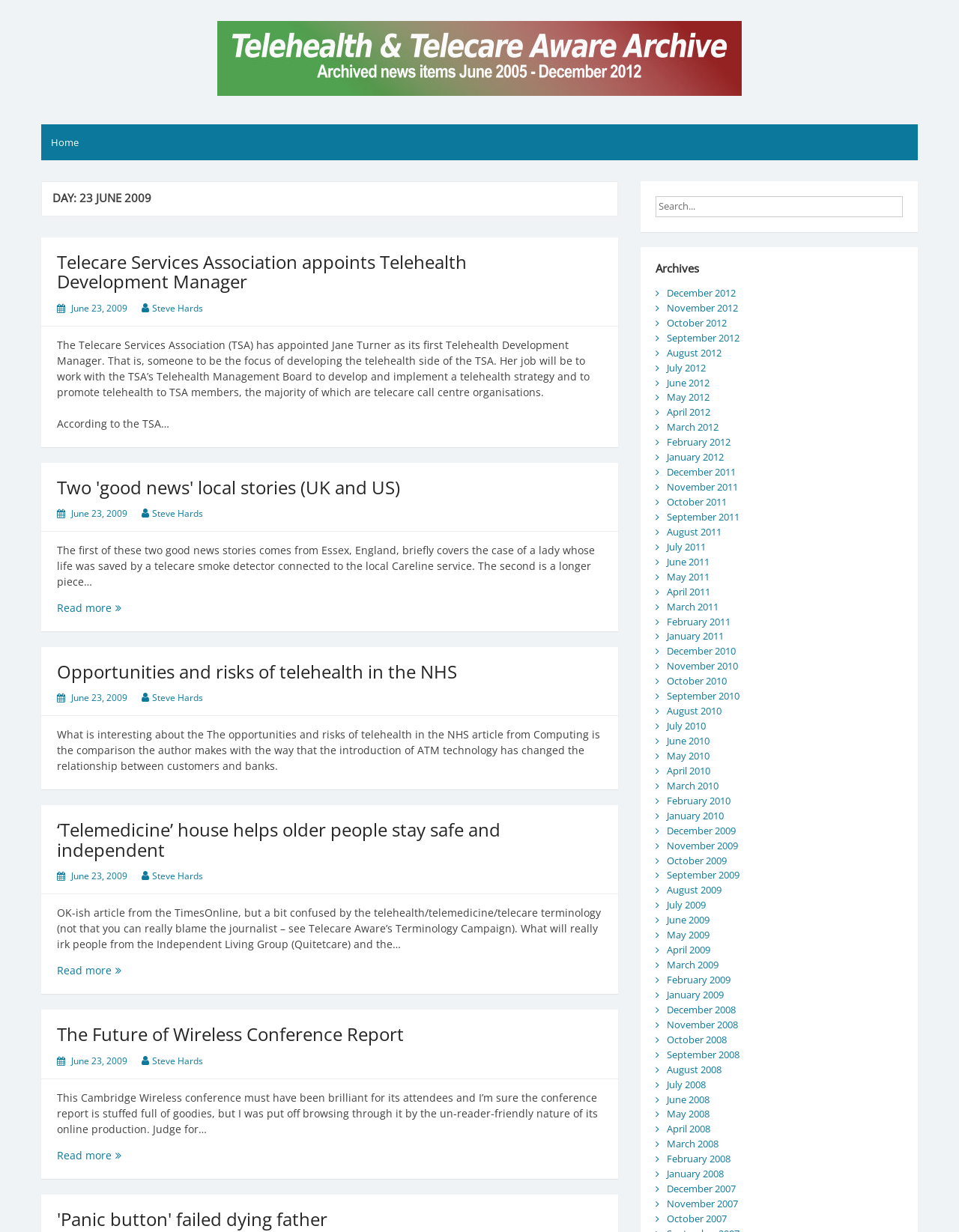Pinpoint the bounding box coordinates of the clickable element needed to complete the instruction: "View the 'Archives'". The coordinates should be provided as four float numbers between 0 and 1: [left, top, right, bottom].

[0.684, 0.213, 0.941, 0.223]